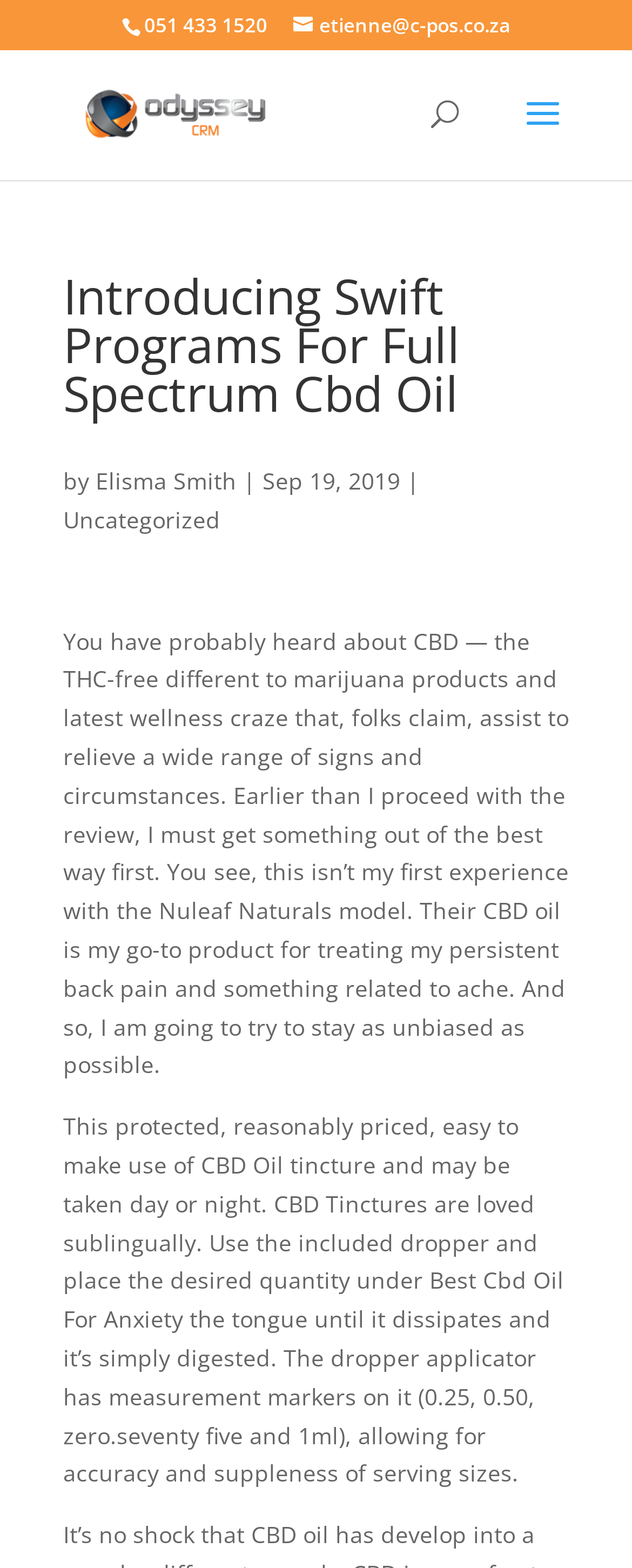Using details from the image, please answer the following question comprehensively:
What is the name of the author of the article?

I found the author's name by looking at the link element with the bounding box coordinates [0.151, 0.297, 0.374, 0.316], which contains the text 'Elisma Smith'.